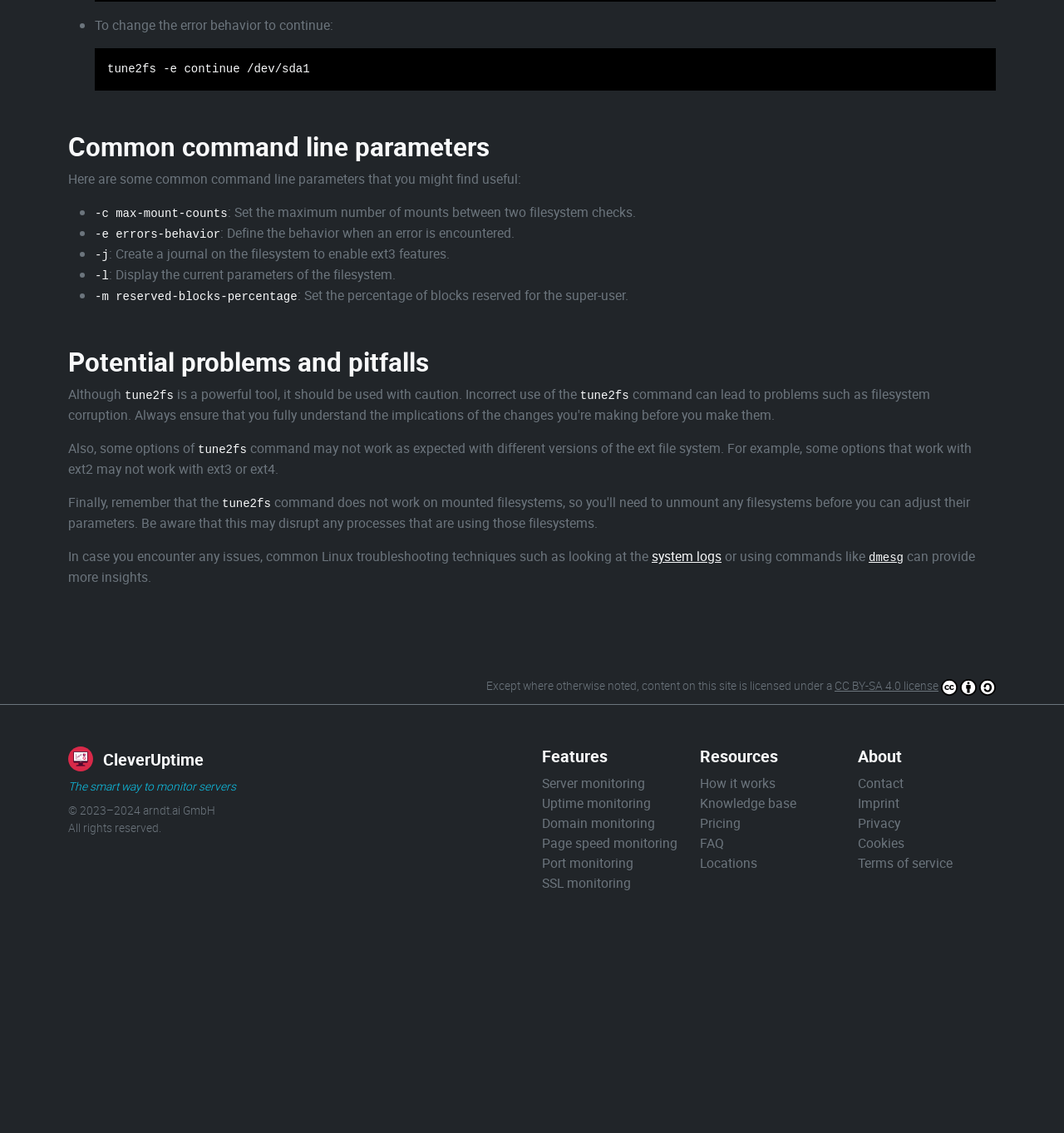Locate the UI element described by Domain monitoring in the provided webpage screenshot. Return the bounding box coordinates in the format (top-left x, top-left y, bottom-right x, bottom-right y), ensuring all values are between 0 and 1.

[0.509, 0.718, 0.616, 0.734]